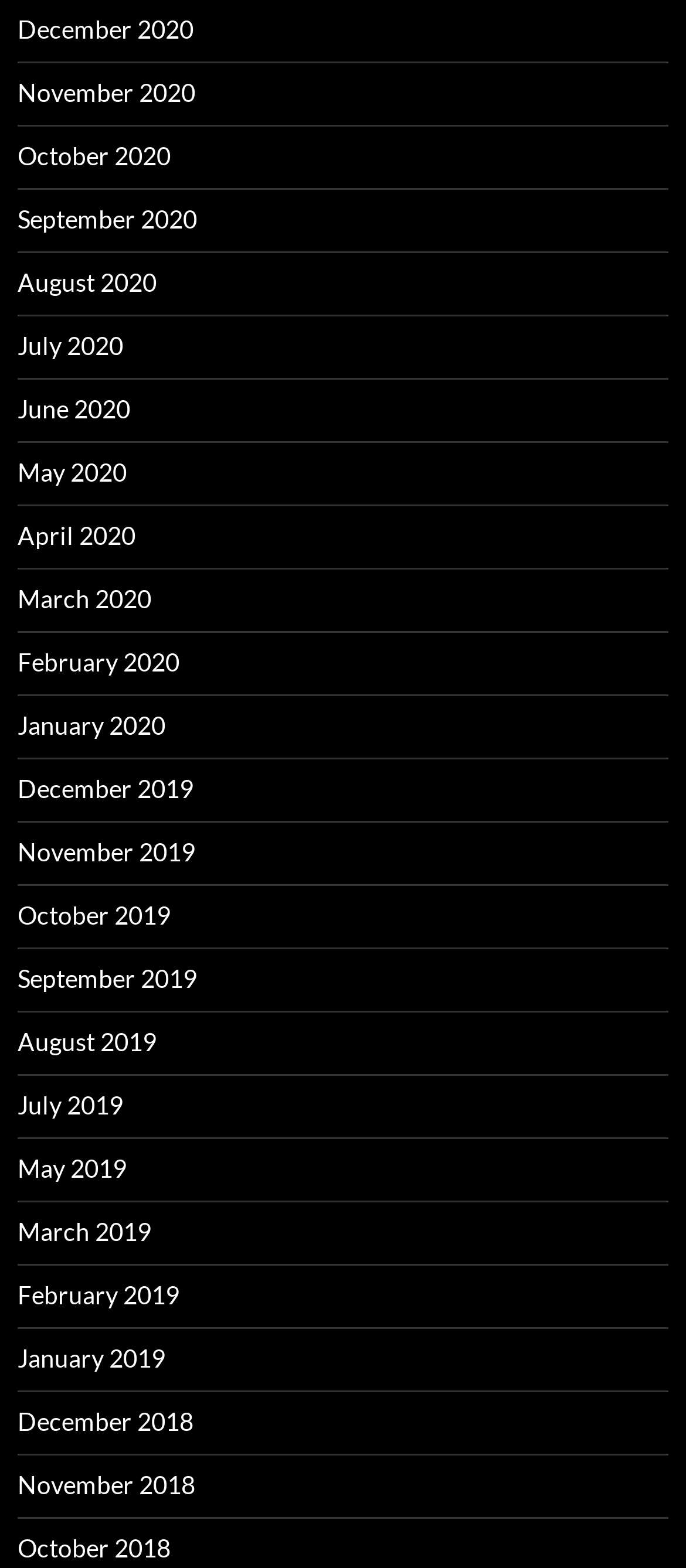Please determine the bounding box coordinates of the element's region to click for the following instruction: "View October 2018".

[0.026, 0.977, 0.249, 0.996]